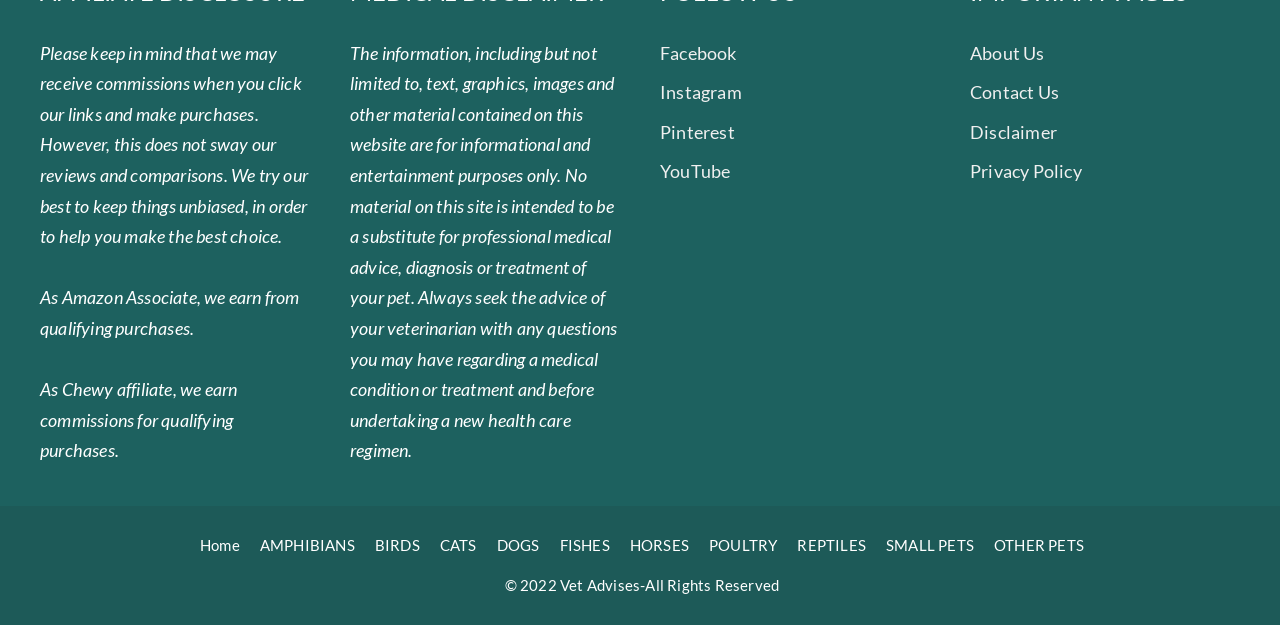Using the information in the image, give a detailed answer to the following question: How many social media links are available?

The website has links to four social media platforms: Facebook, Instagram, Pinterest, and YouTube. These links are located in the middle section of the webpage.